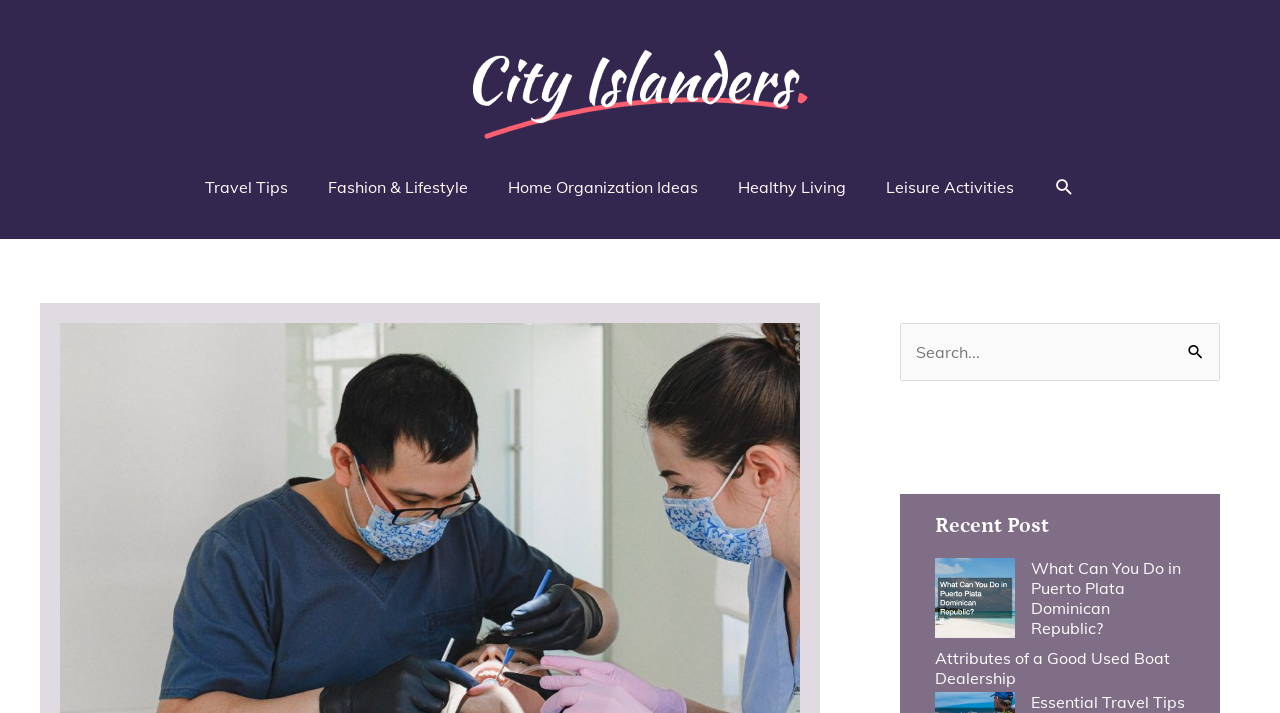Identify the bounding box coordinates of the region I need to click to complete this instruction: "Search with the search icon".

[0.823, 0.248, 0.84, 0.277]